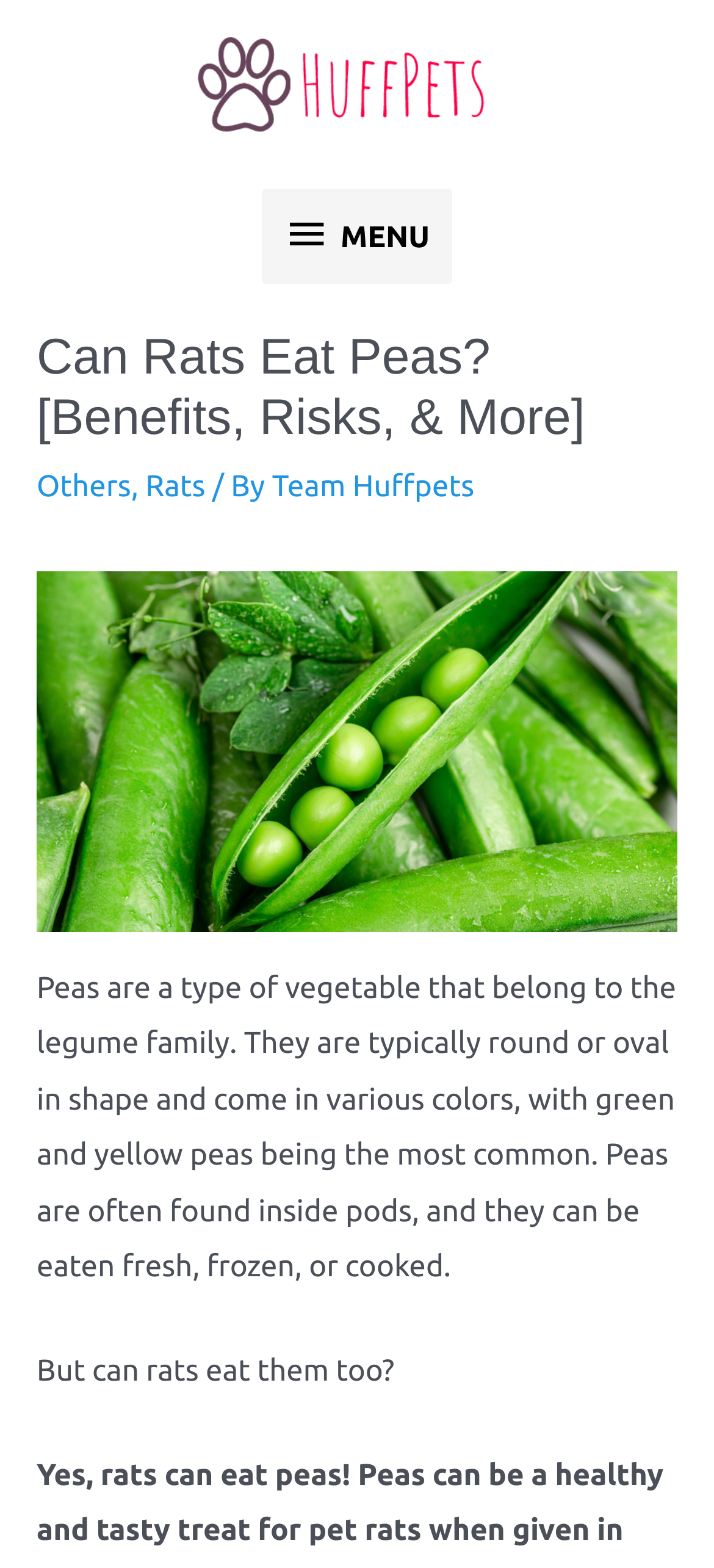Answer with a single word or phrase: 
What are the most common colors of peas?

Green and yellow